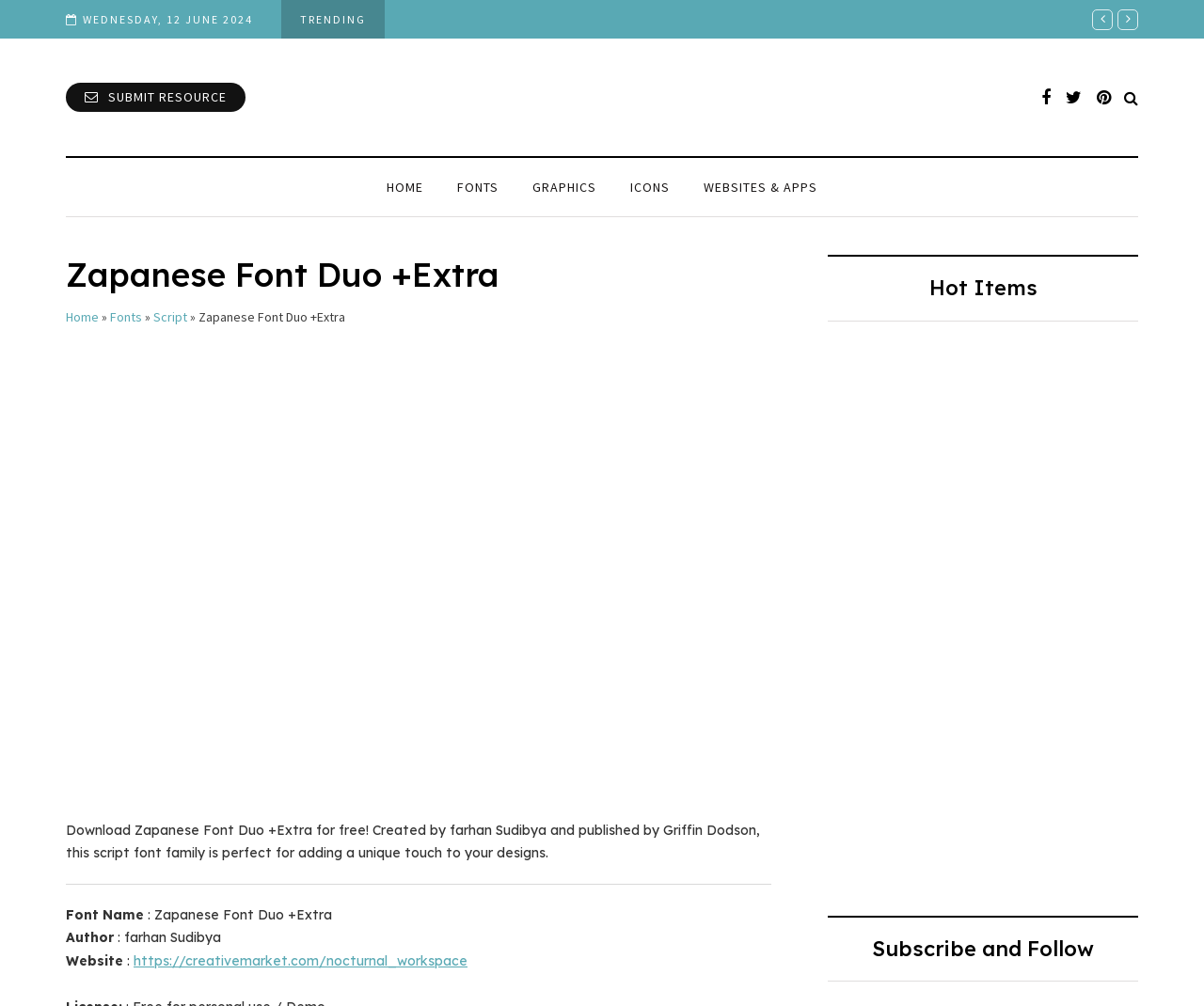Provide an in-depth description of the elements and layout of the webpage.

This webpage is about the Zapanese Font Duo +Extra, a beautifully designed script font family. At the top, there is a date "WEDNESDAY, 12 JUNE 2024" and a "TRENDING" label. Below them, there are several links, including "SUBMIT RESOURCE", "Basedroid.com", and some social media icons. 

On the left side, there is a navigation menu with links to "HOME", "FONTS", "GRAPHICS", "ICONS", and "WEBSITES & APPS". 

The main content area is divided into two sections. The left section has a heading "Zapanese Font Duo +Extra" and a brief description of the font family, which is perfect for adding a unique touch to designs. Below the description, there are details about the font, including its name, author, and website. 

The right section has a heading "Hot Items" and lists several font families, including "Kayla Outline Font", "Butterfly Monogram Font Font", "Hi Bestina Font", "Love Mama Font", "Holiday Season Font", and "Laila Script Font". Each font family has a heading and a link to its page. 

At the bottom of the right section, there is a heading "Subscribe and Follow".